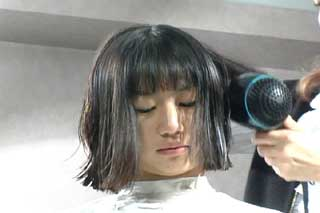What is the stylist using to style the woman's hair?
Provide an in-depth and detailed explanation in response to the question.

In the image, the stylist's hand is visible, expertly directing the hair while the blow dryer emits soft air, suggesting that the stylist is using a blow dryer to style the woman's hair.